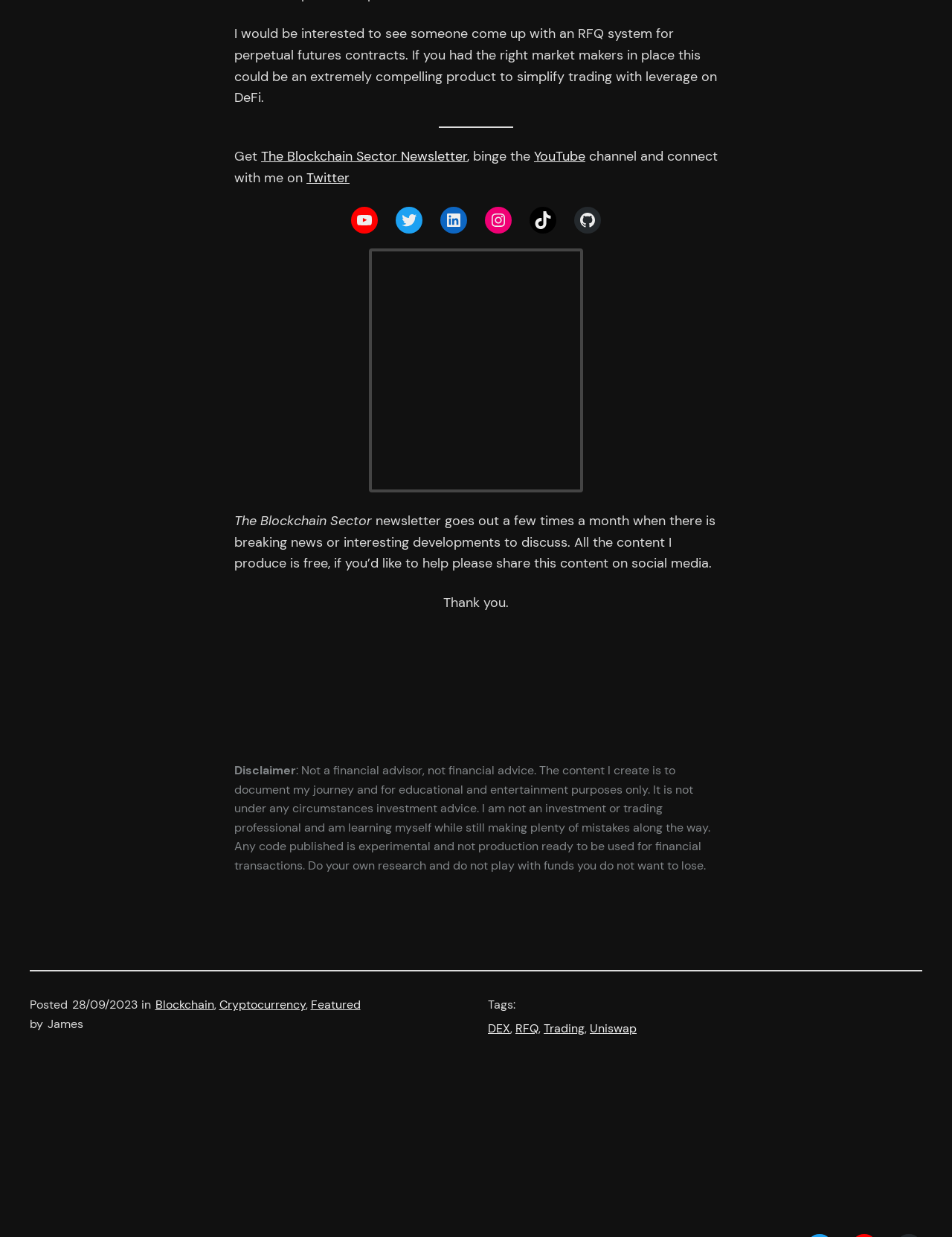Please specify the bounding box coordinates for the clickable region that will help you carry out the instruction: "Read the disclaimer".

[0.246, 0.396, 0.746, 0.486]